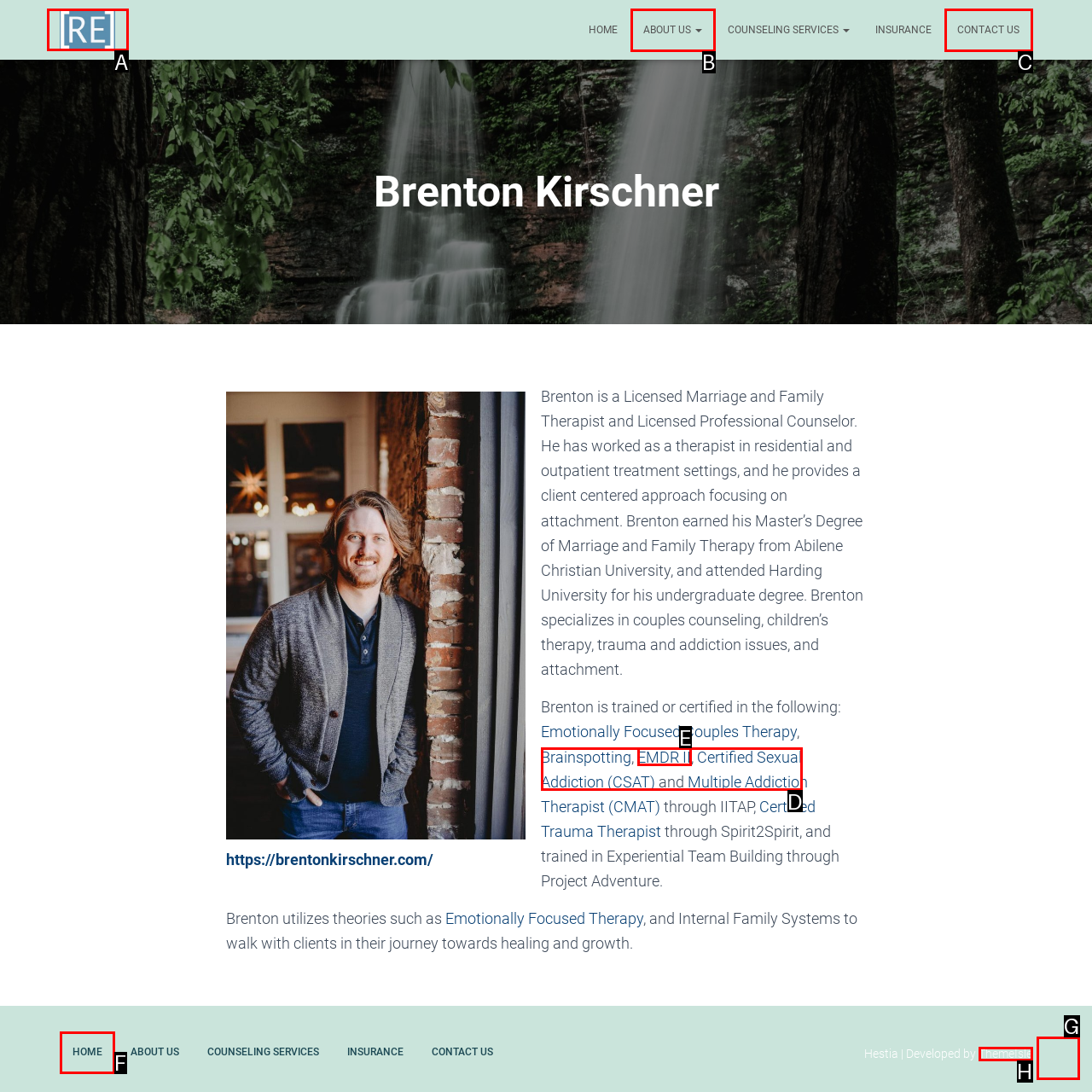To complete the task: Visit the website's homepage, which option should I click? Answer with the appropriate letter from the provided choices.

F